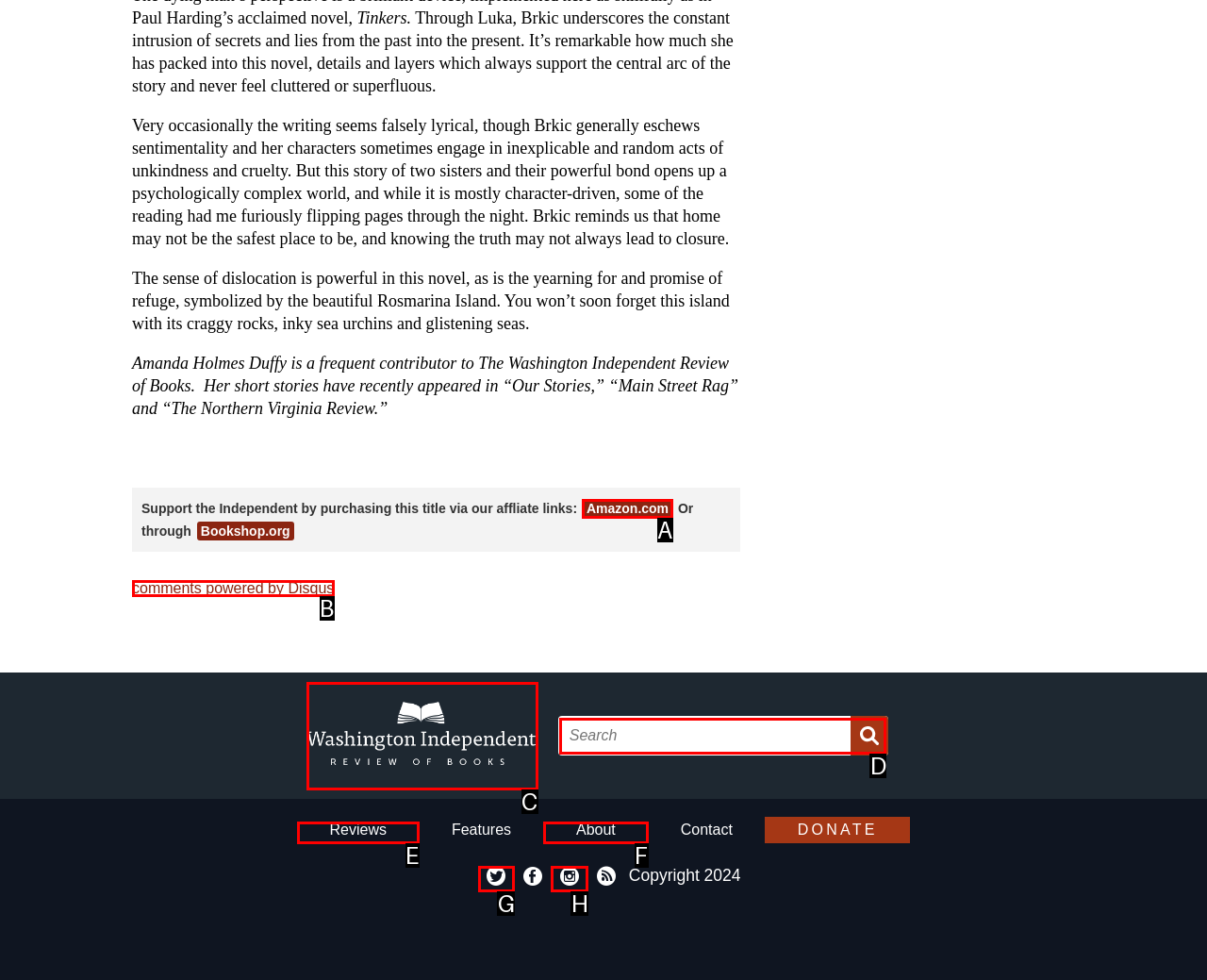Based on the element description: Washington Independent Review of Books, choose the HTML element that matches best. Provide the letter of your selected option.

C